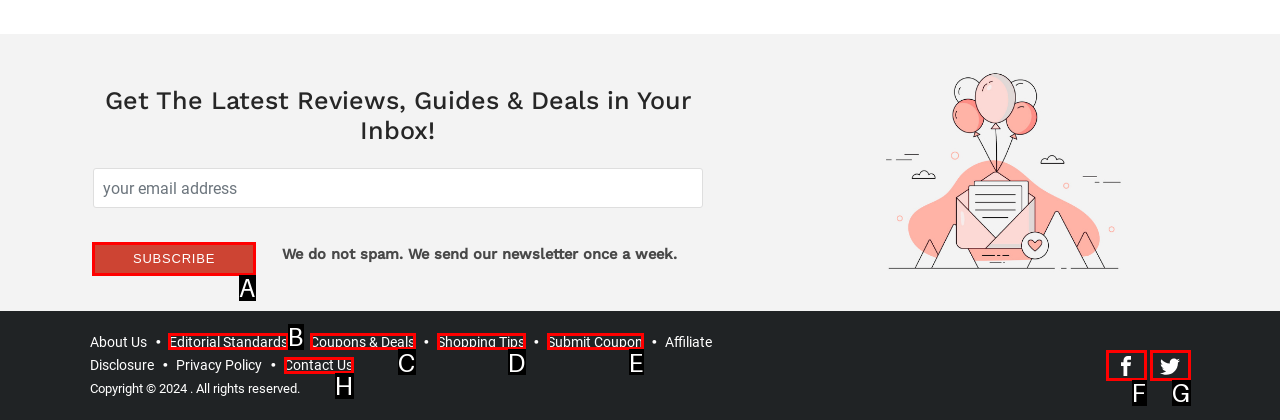Select the correct UI element to click for this task: learn about the editorial standards.
Answer using the letter from the provided options.

B